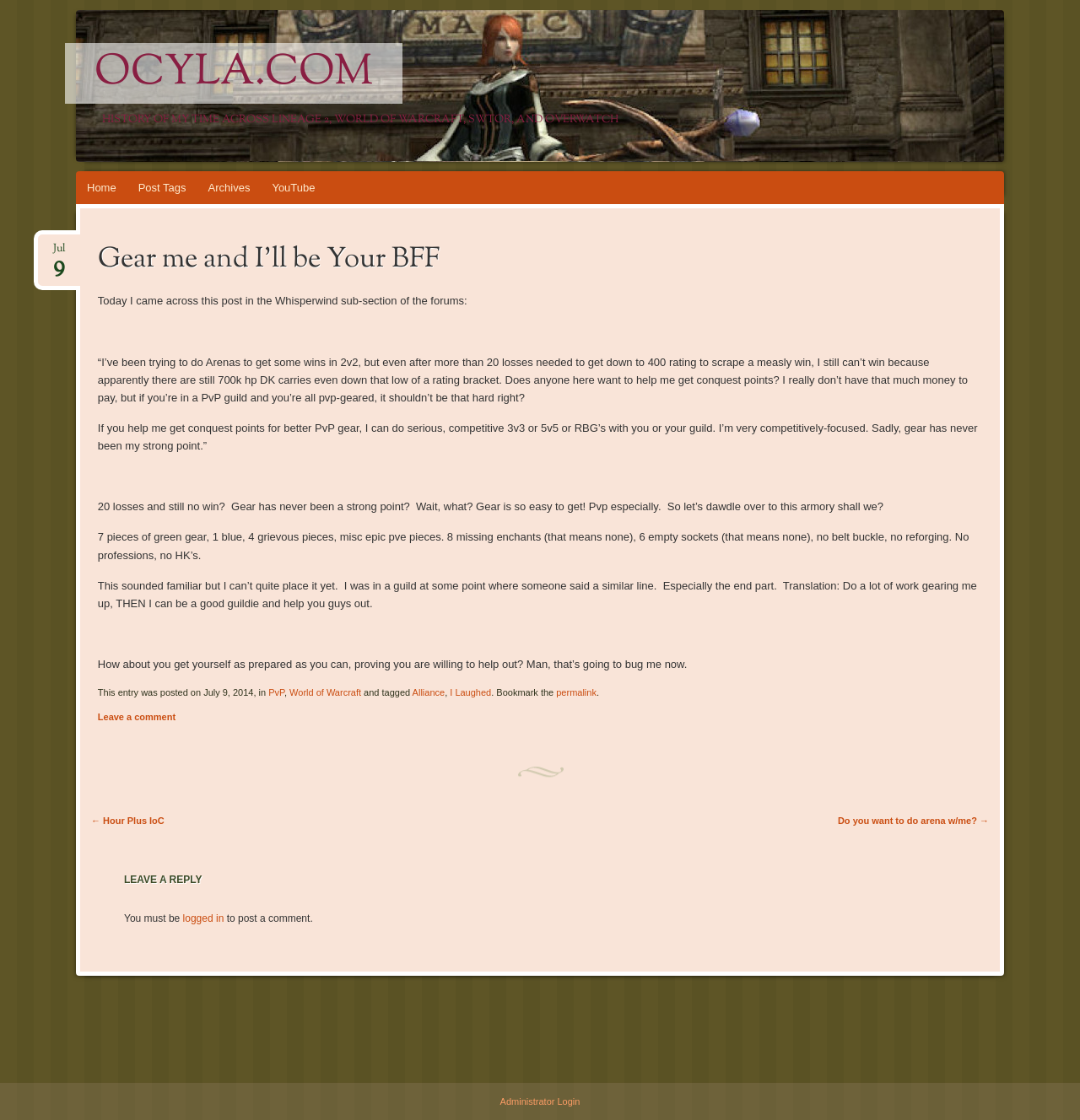How many links are there in the navigation menu?
Provide a short answer using one word or a brief phrase based on the image.

4